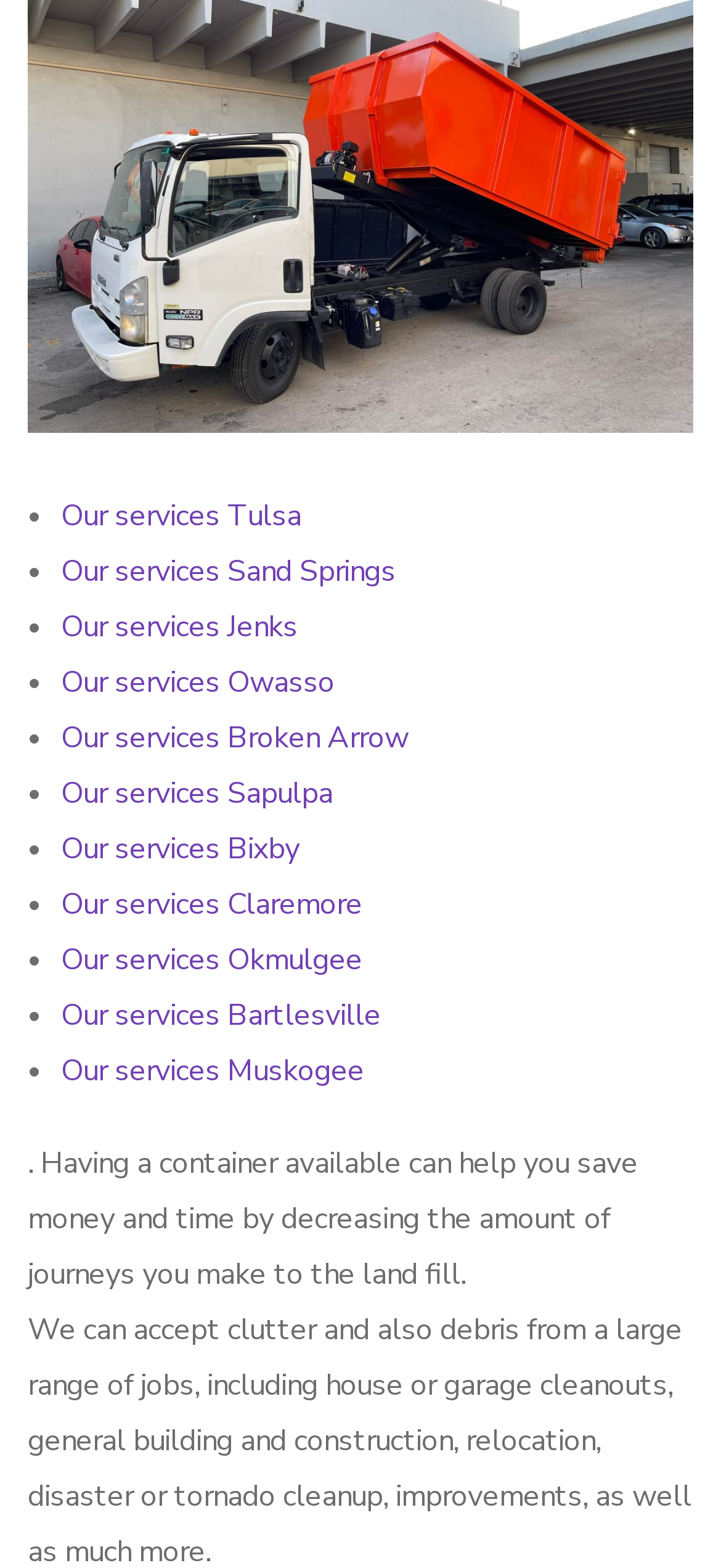Locate the bounding box of the UI element defined by this description: "Our services Bartlesville". The coordinates should be given as four float numbers between 0 and 1, formatted as [left, top, right, bottom].

[0.085, 0.634, 0.528, 0.66]